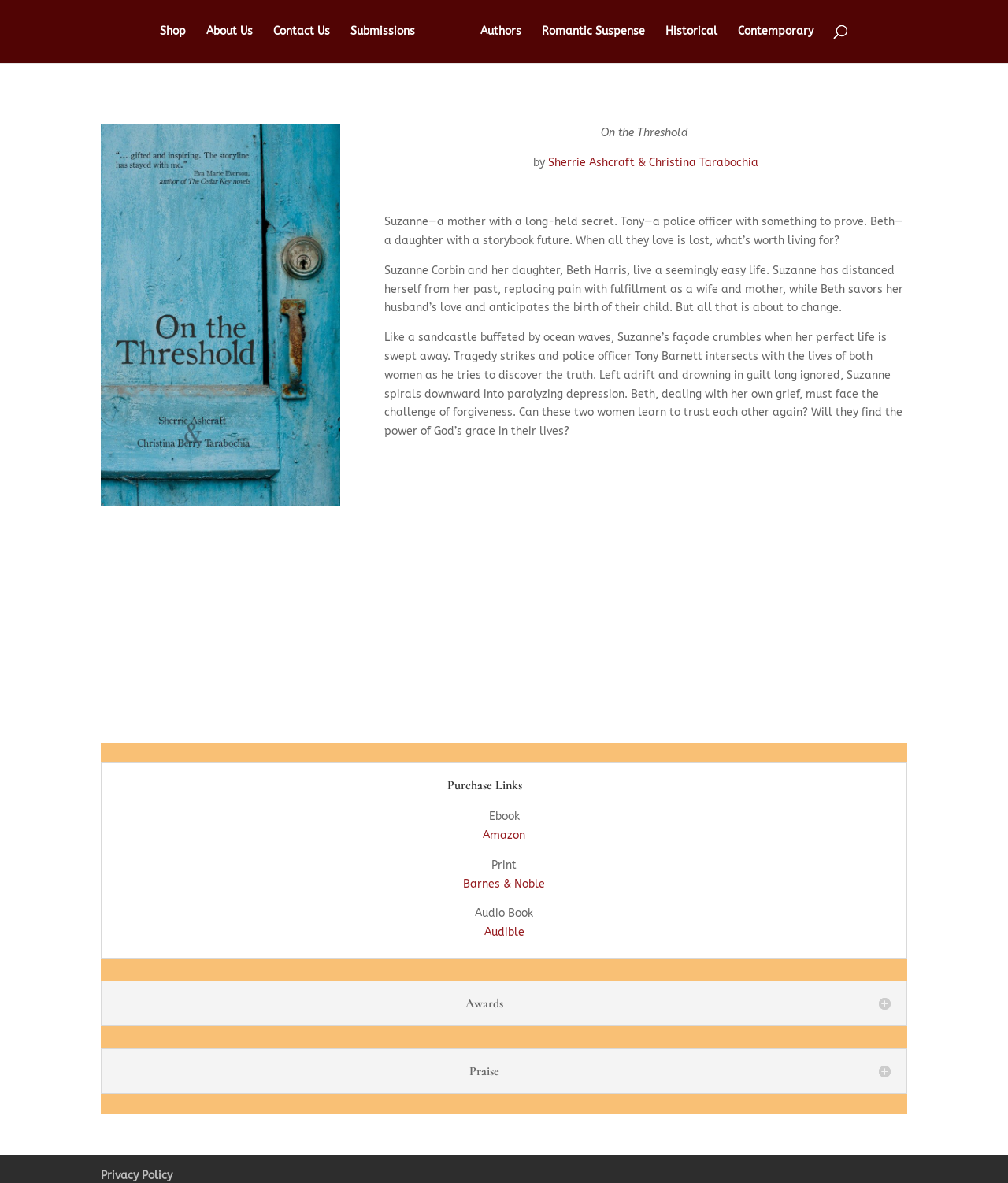Locate the bounding box coordinates of the element to click to perform the following action: 'Purchase the ebook from Amazon'. The coordinates should be given as four float values between 0 and 1, in the form of [left, top, right, bottom].

[0.479, 0.7, 0.521, 0.712]